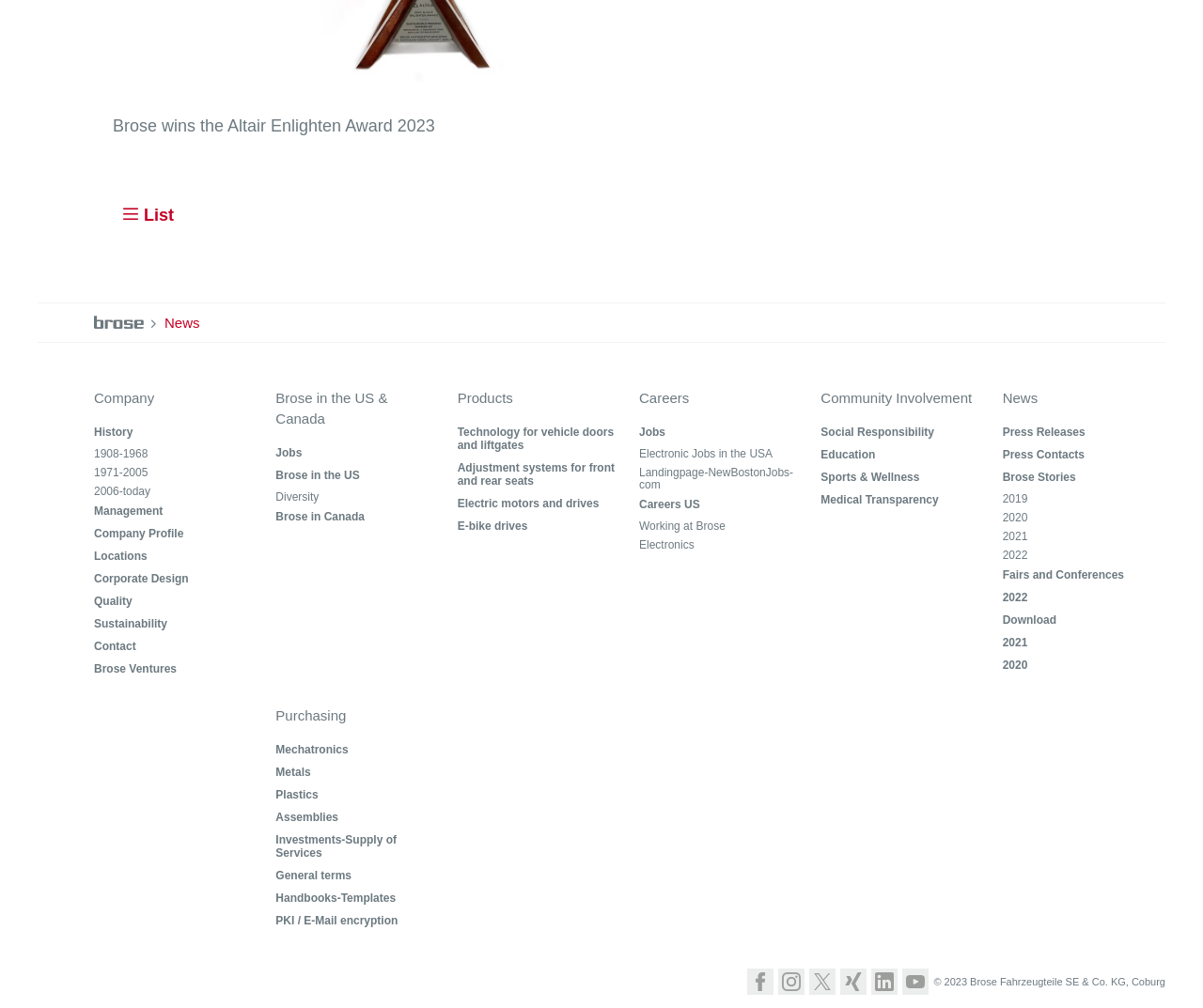Please pinpoint the bounding box coordinates for the region I should click to adhere to this instruction: "Click on the 'News' link".

[0.137, 0.311, 0.166, 0.33]